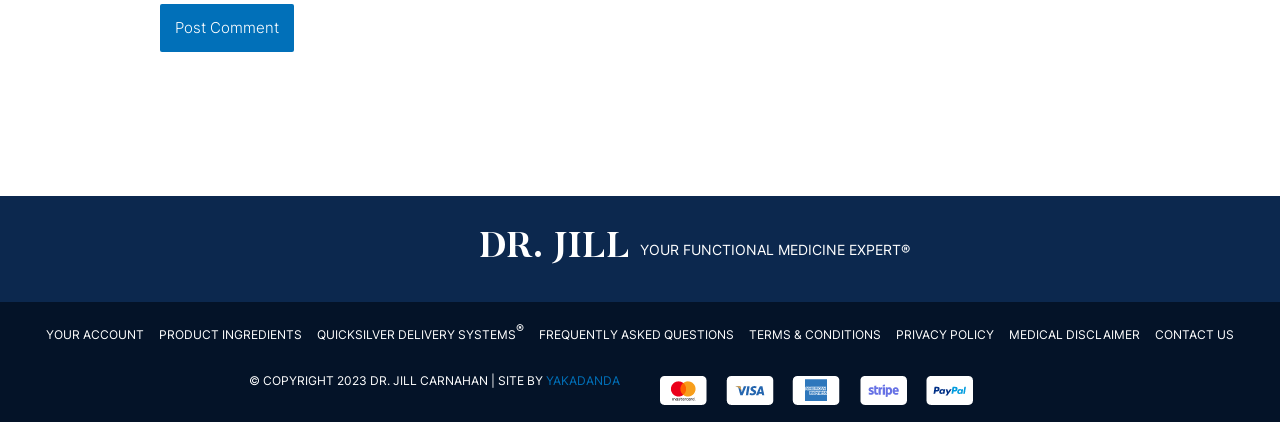Calculate the bounding box coordinates of the UI element given the description: "Quicksilver Delivery Systems®".

[0.248, 0.74, 0.409, 0.849]